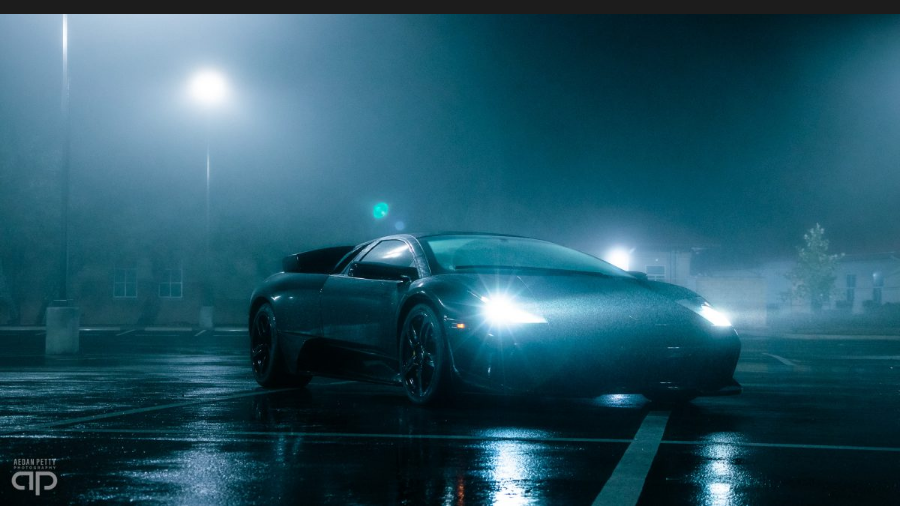Who is the photographer of this shot?
Based on the image, respond with a single word or phrase.

Aedan Petty